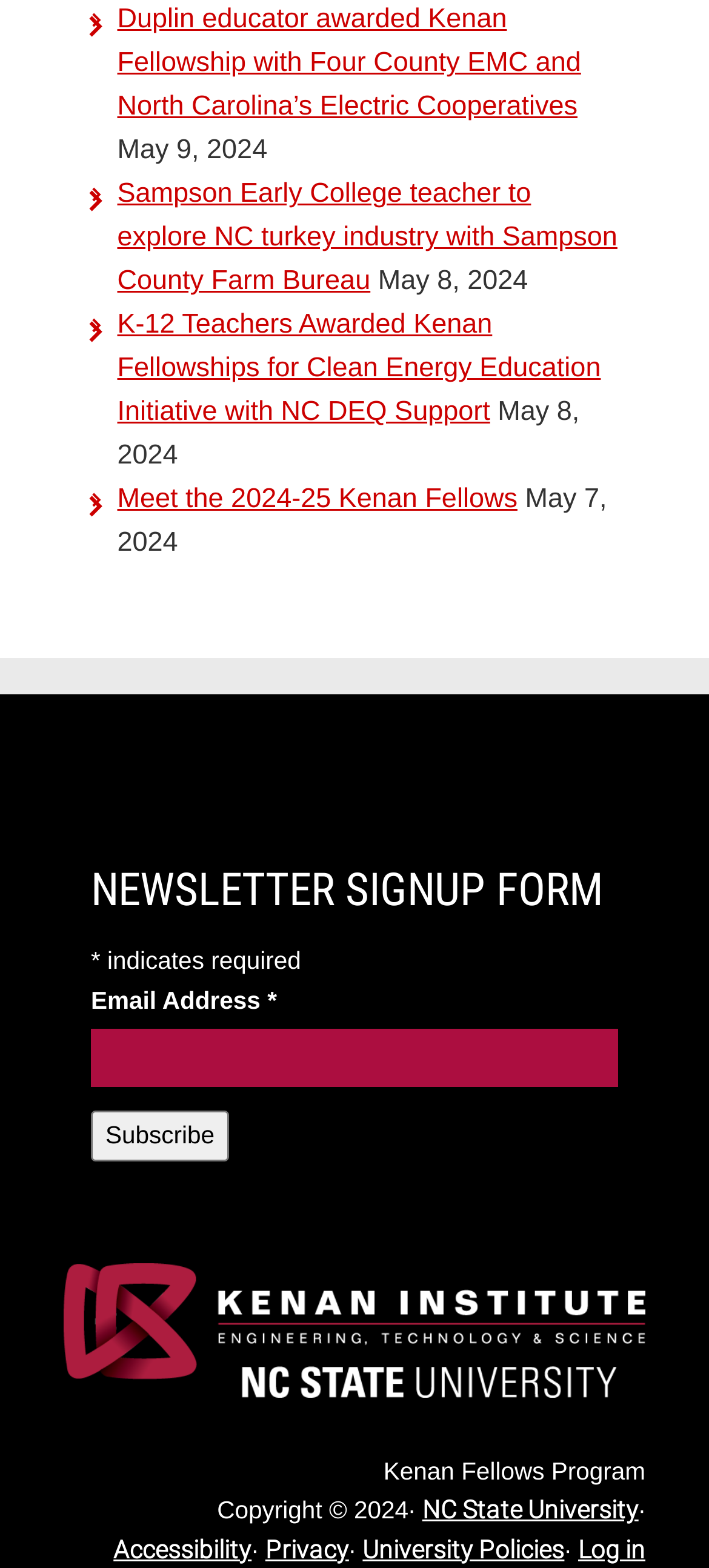What is the purpose of the form at the bottom of the page?
Using the details shown in the screenshot, provide a comprehensive answer to the question.

I inferred the purpose of the form by looking at the heading 'NEWSLETTER SIGNUP FORM' and the input field labeled 'Email Address'.